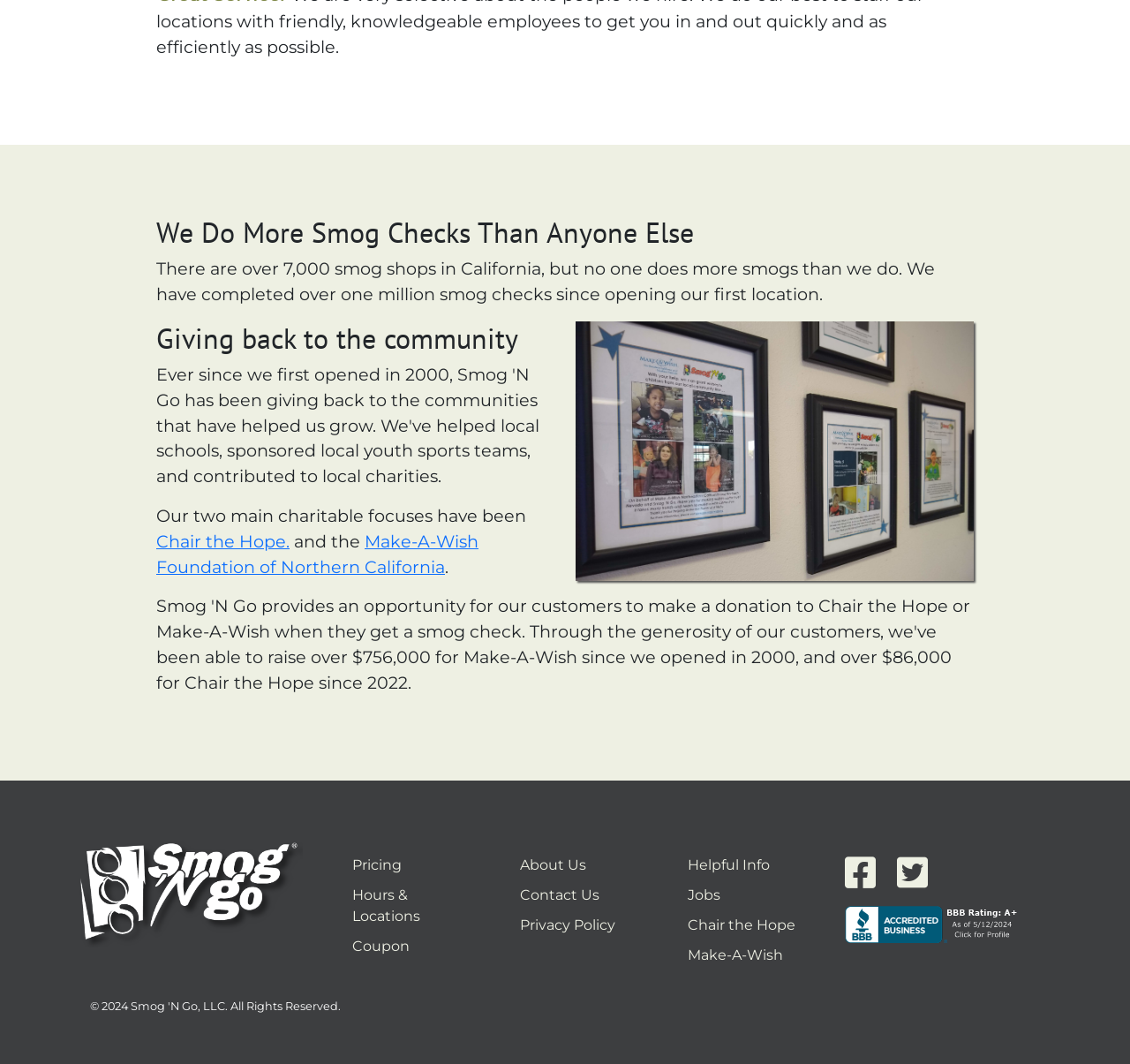Determine the bounding box coordinates of the clickable element necessary to fulfill the instruction: "Visit the 'Make-A-Wish Foundation of Northern California' website". Provide the coordinates as four float numbers within the 0 to 1 range, i.e., [left, top, right, bottom].

[0.138, 0.499, 0.423, 0.542]